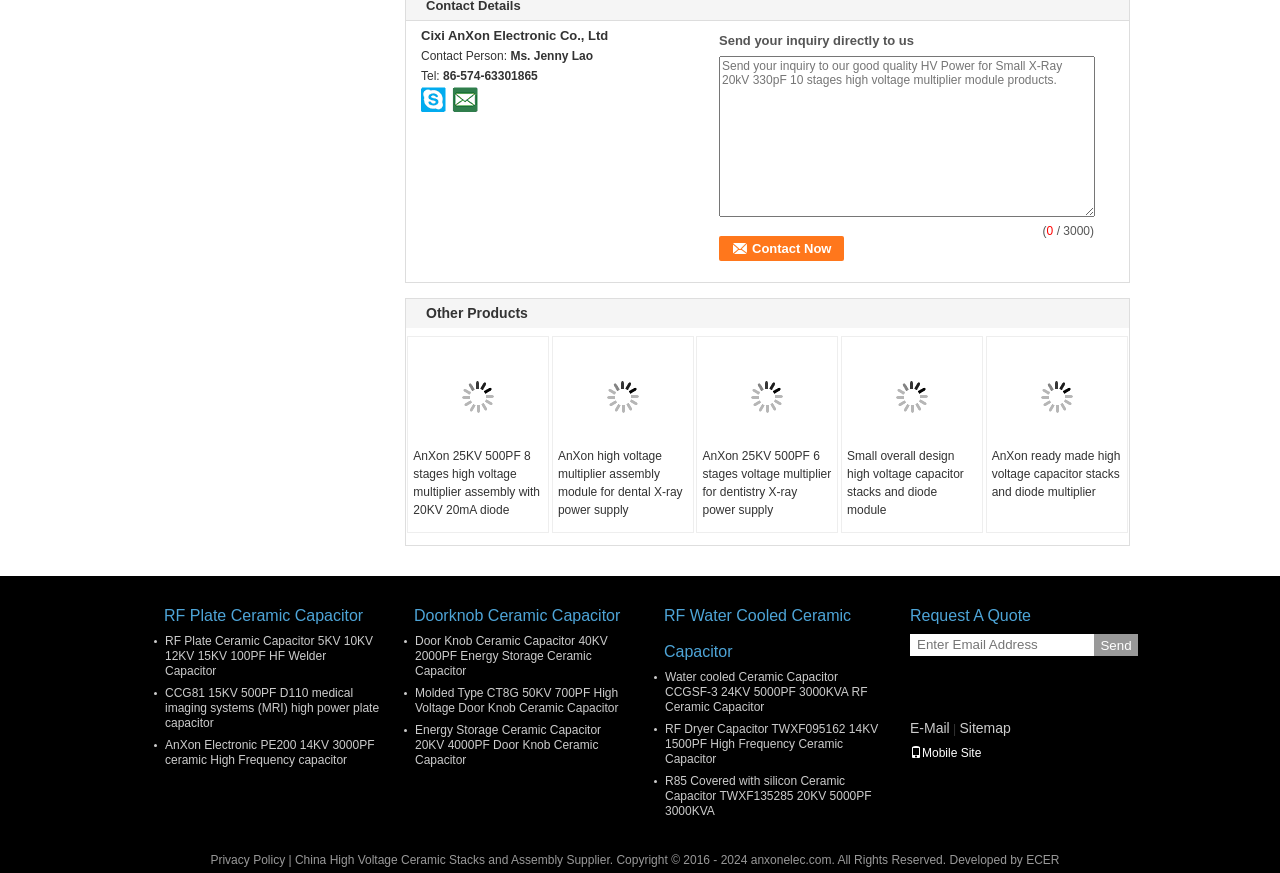Extract the bounding box coordinates of the UI element described: "RF Plate Ceramic Capacitor". Provide the coordinates in the format [left, top, right, bottom] with values ranging from 0 to 1.

[0.128, 0.685, 0.284, 0.726]